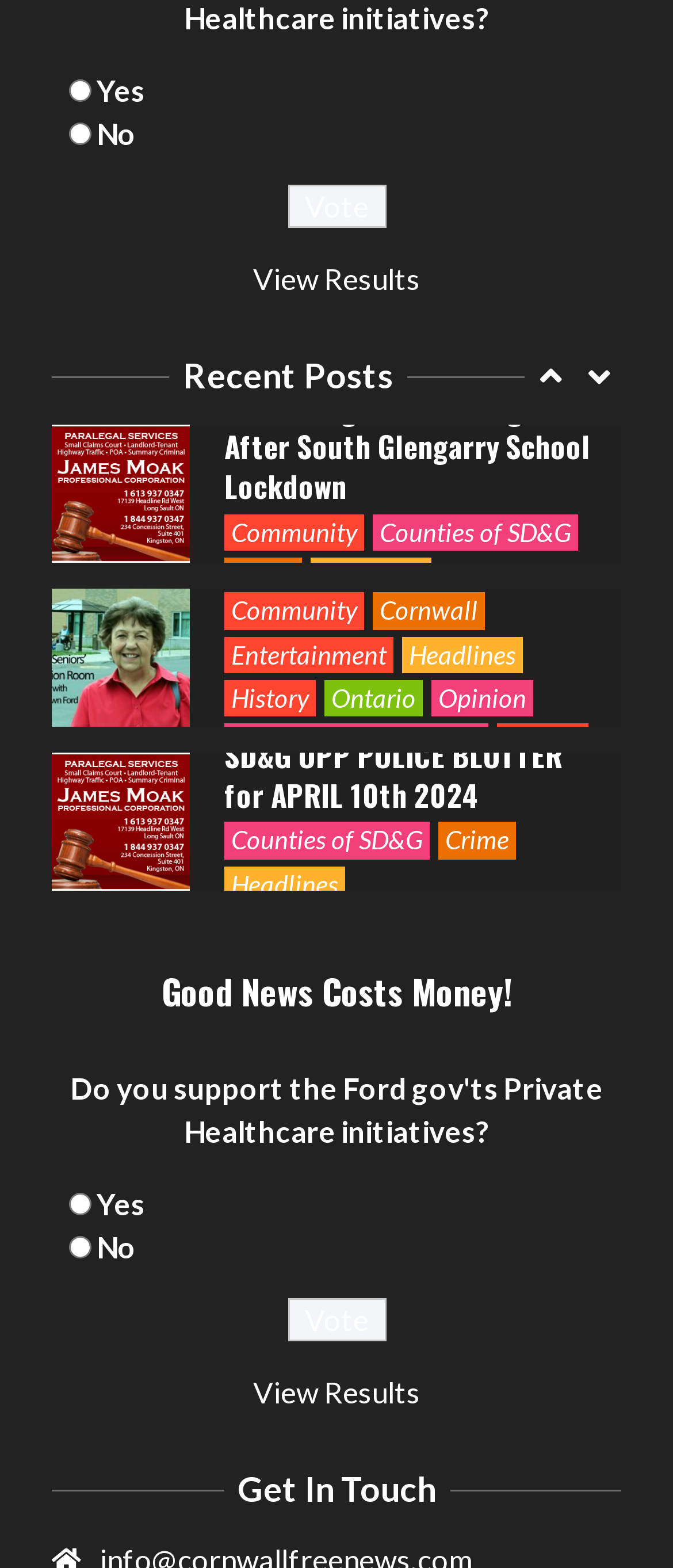What is the text of the first heading?
Using the visual information, respond with a single word or phrase.

Recent Posts